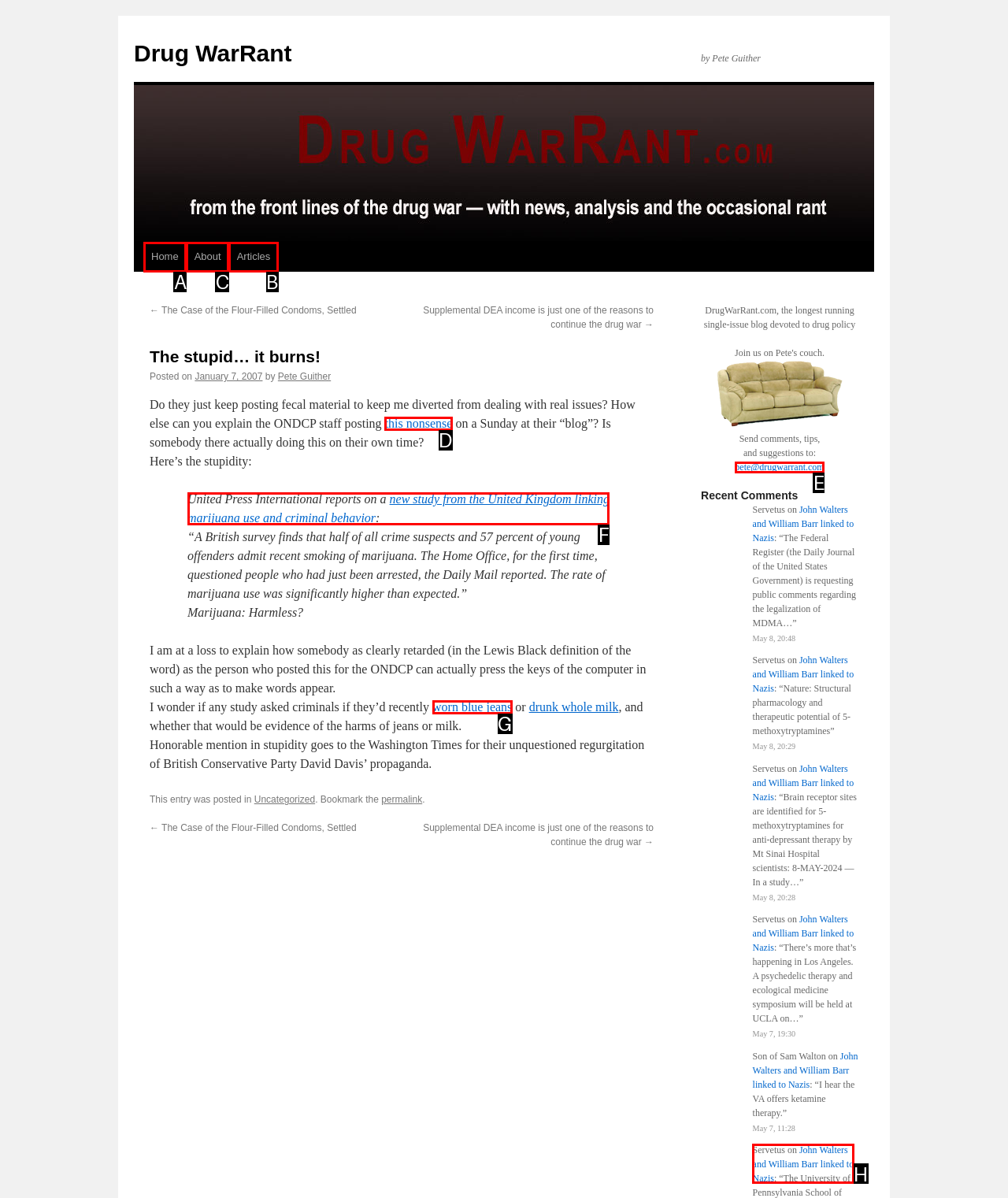For the task: Visit the 'About' page, identify the HTML element to click.
Provide the letter corresponding to the right choice from the given options.

C